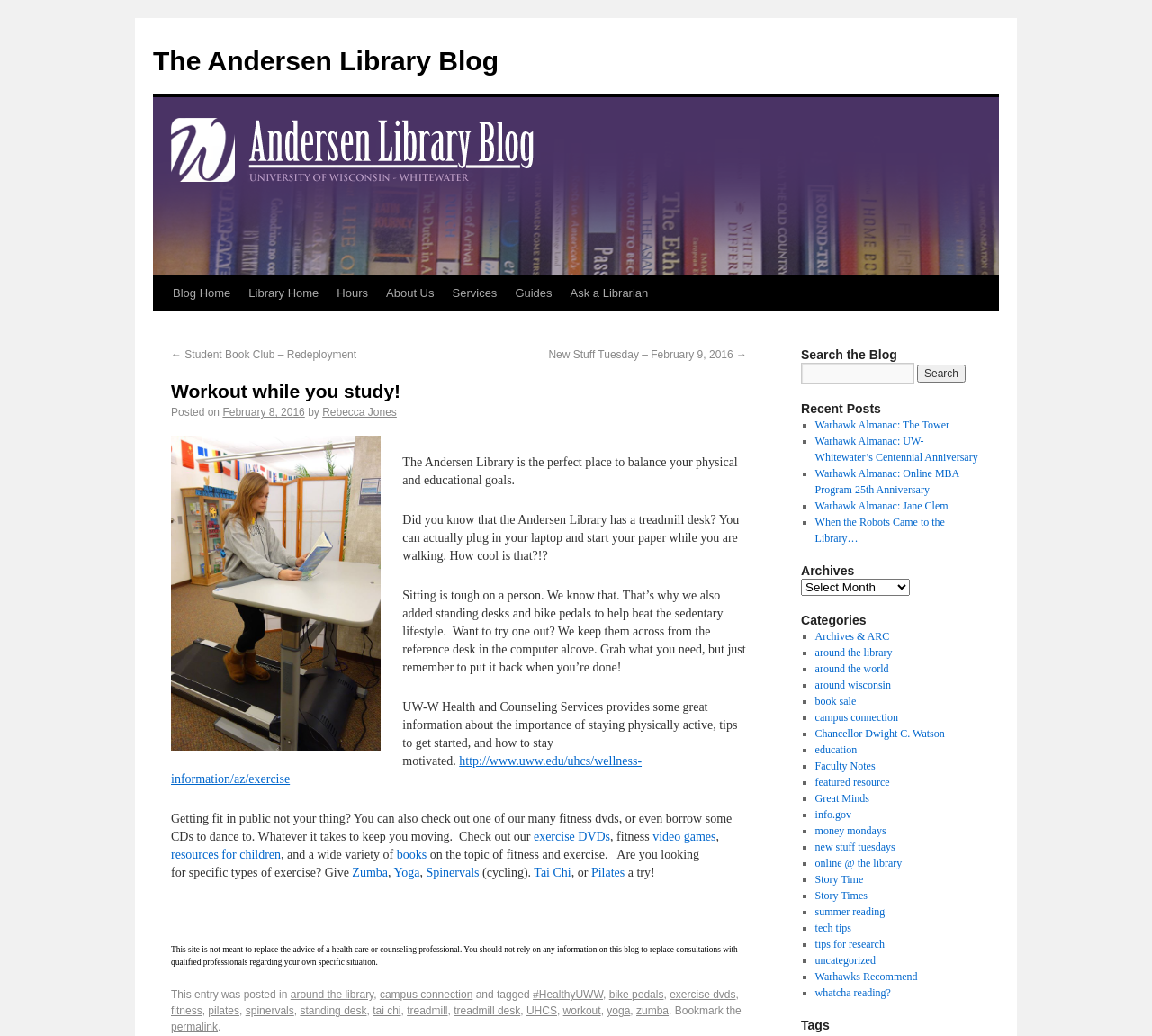Can you specify the bounding box coordinates for the region that should be clicked to fulfill this instruction: "Search the blog".

[0.695, 0.35, 0.794, 0.371]